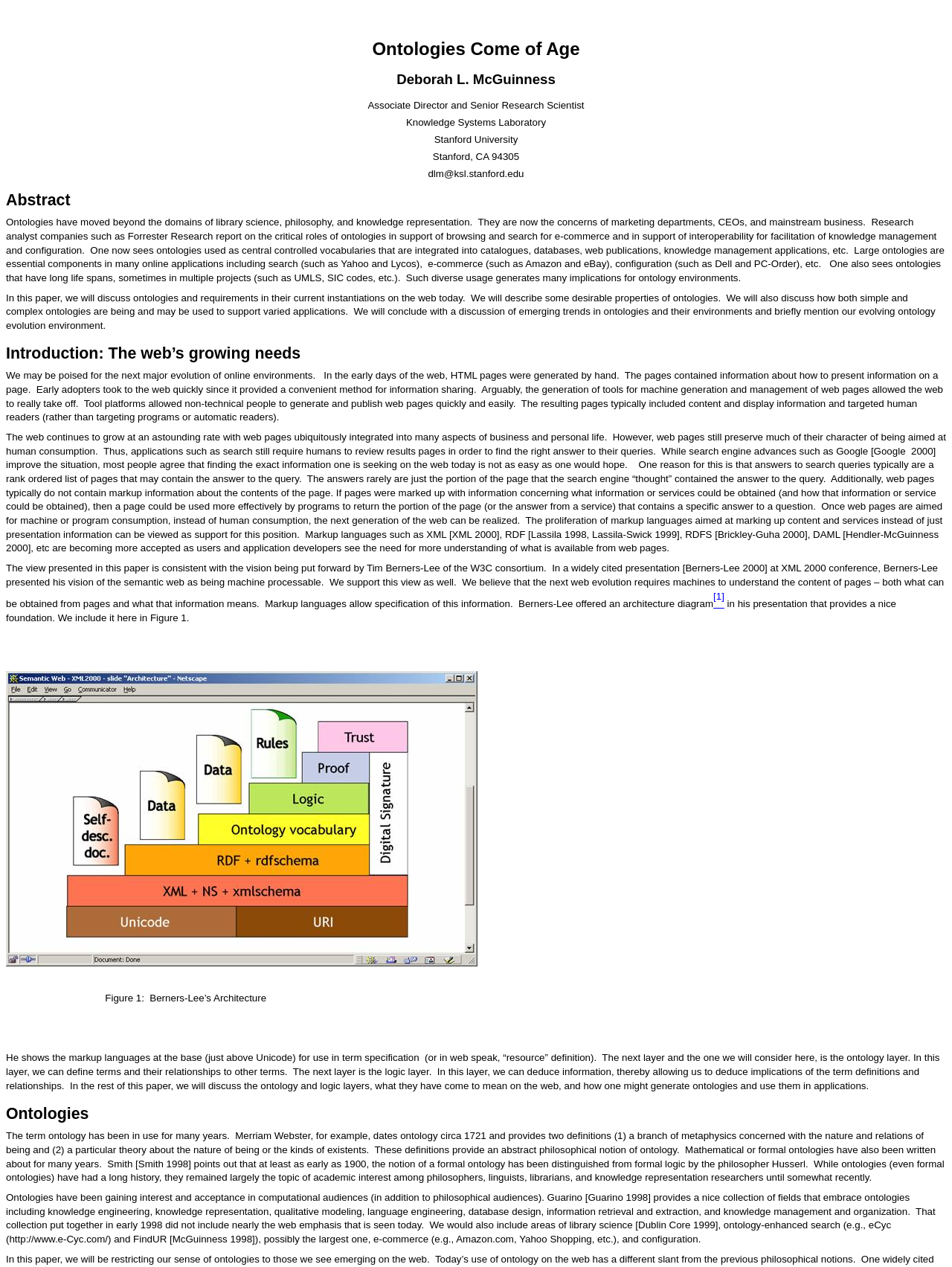Who is the author of this paper?
Refer to the image and provide a concise answer in one word or phrase.

Deborah L. McGuinness